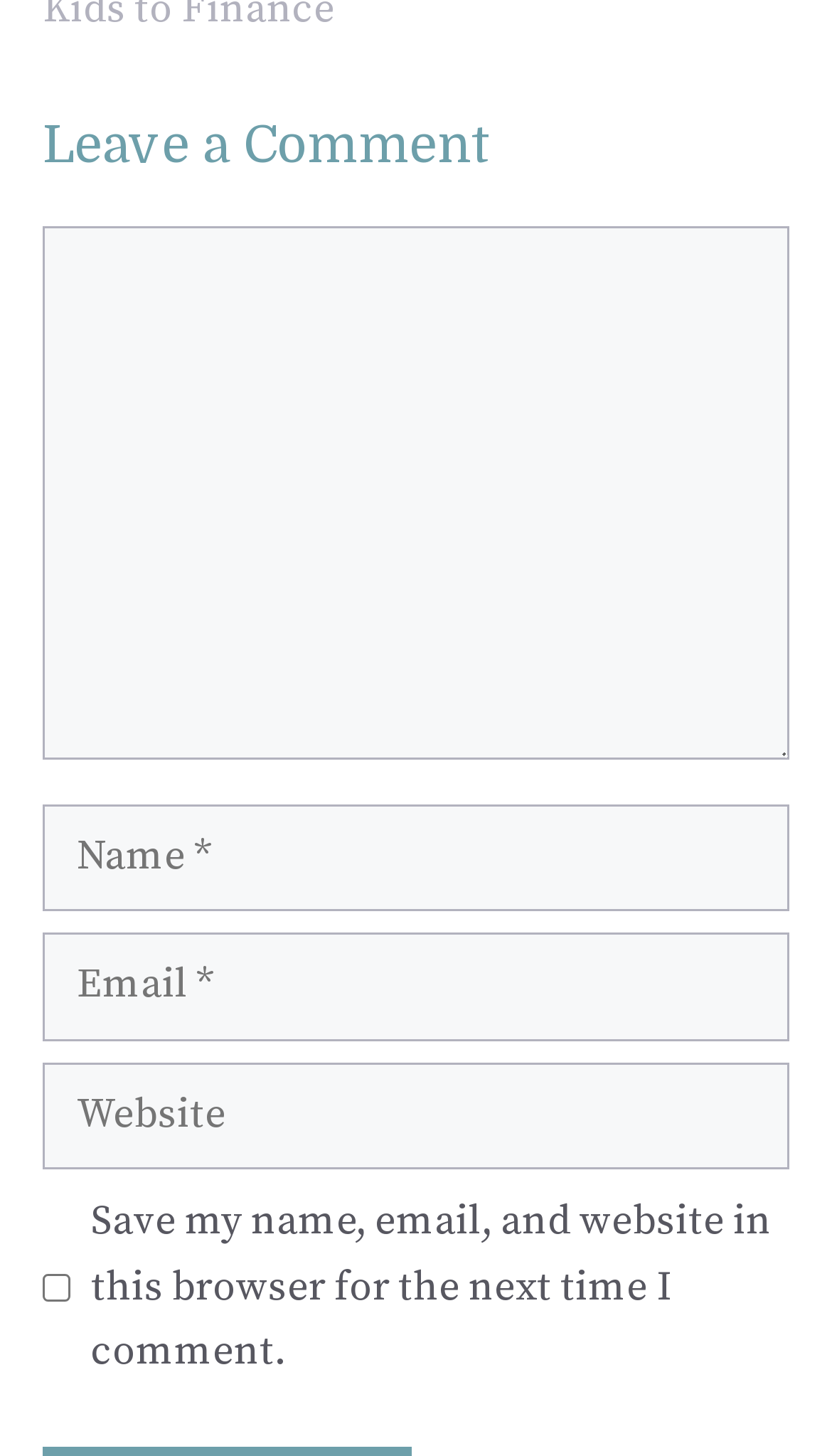Determine the bounding box coordinates for the UI element matching this description: "Add to Wish List".

None